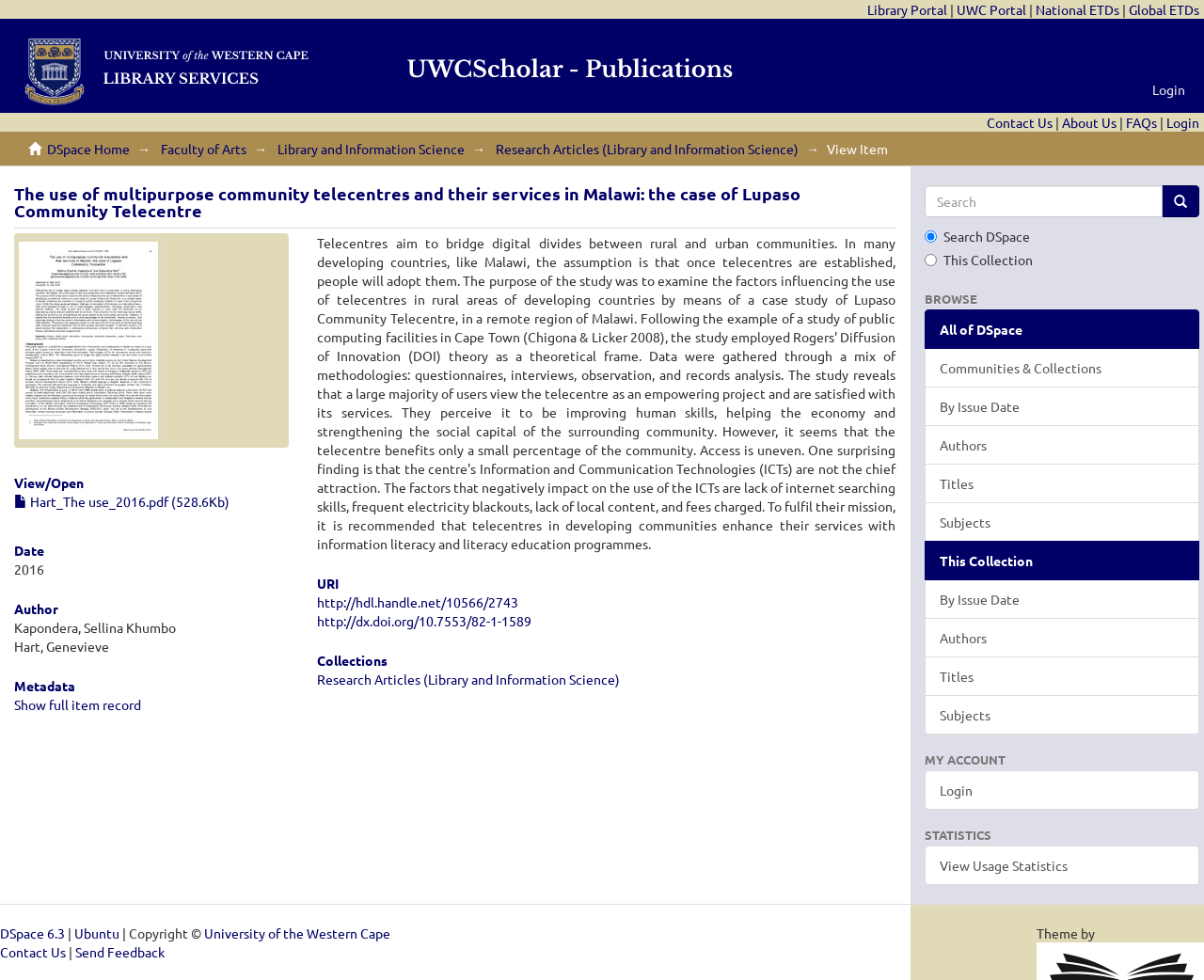Locate the bounding box coordinates of the element that should be clicked to fulfill the instruction: "View the 'Research Articles (Library and Information Science)' collection".

[0.23, 0.143, 0.386, 0.16]